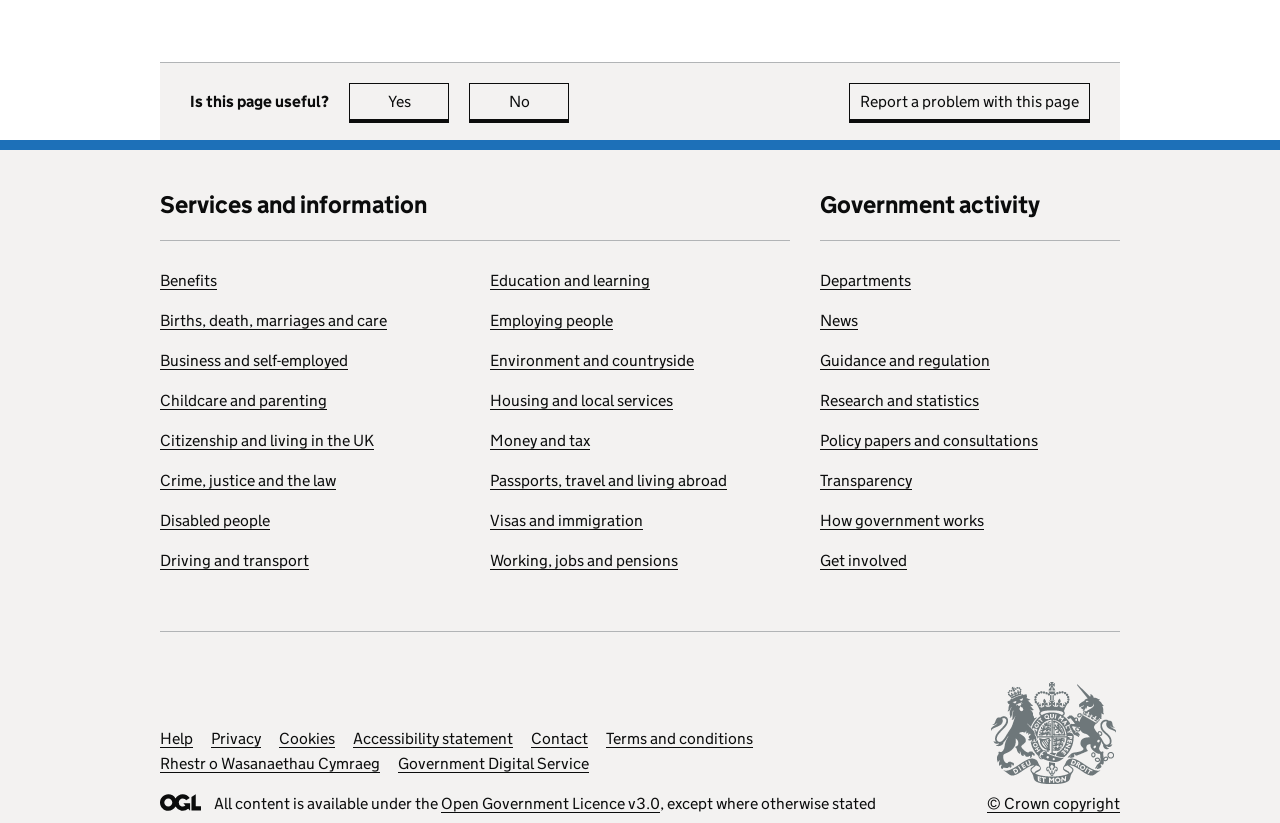Please identify the bounding box coordinates of where to click in order to follow the instruction: "Report a problem with this page".

[0.663, 0.101, 0.852, 0.146]